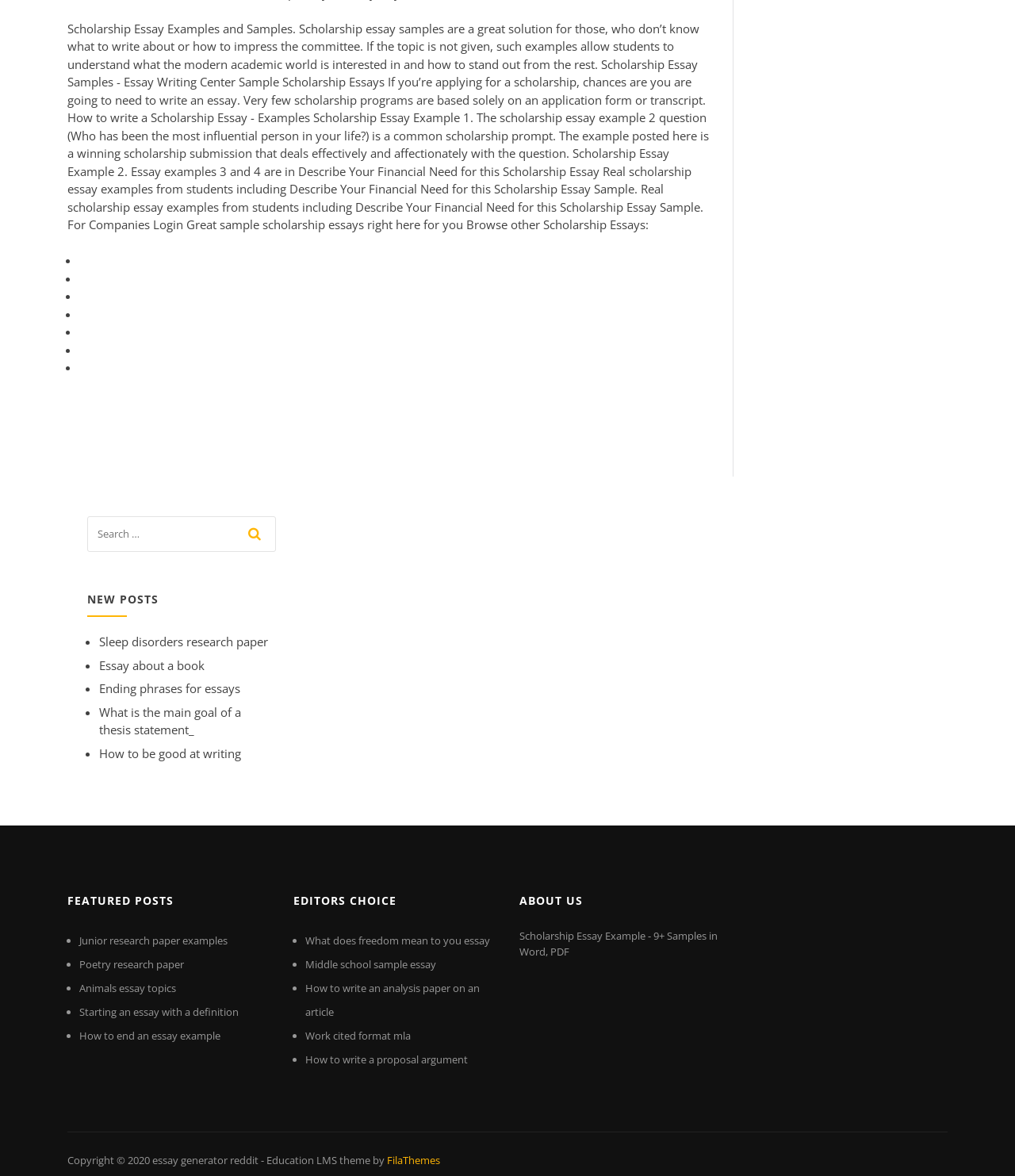Identify the bounding box for the UI element specified in this description: "Sleep disorders research paper". The coordinates must be four float numbers between 0 and 1, formatted as [left, top, right, bottom].

[0.098, 0.539, 0.264, 0.552]